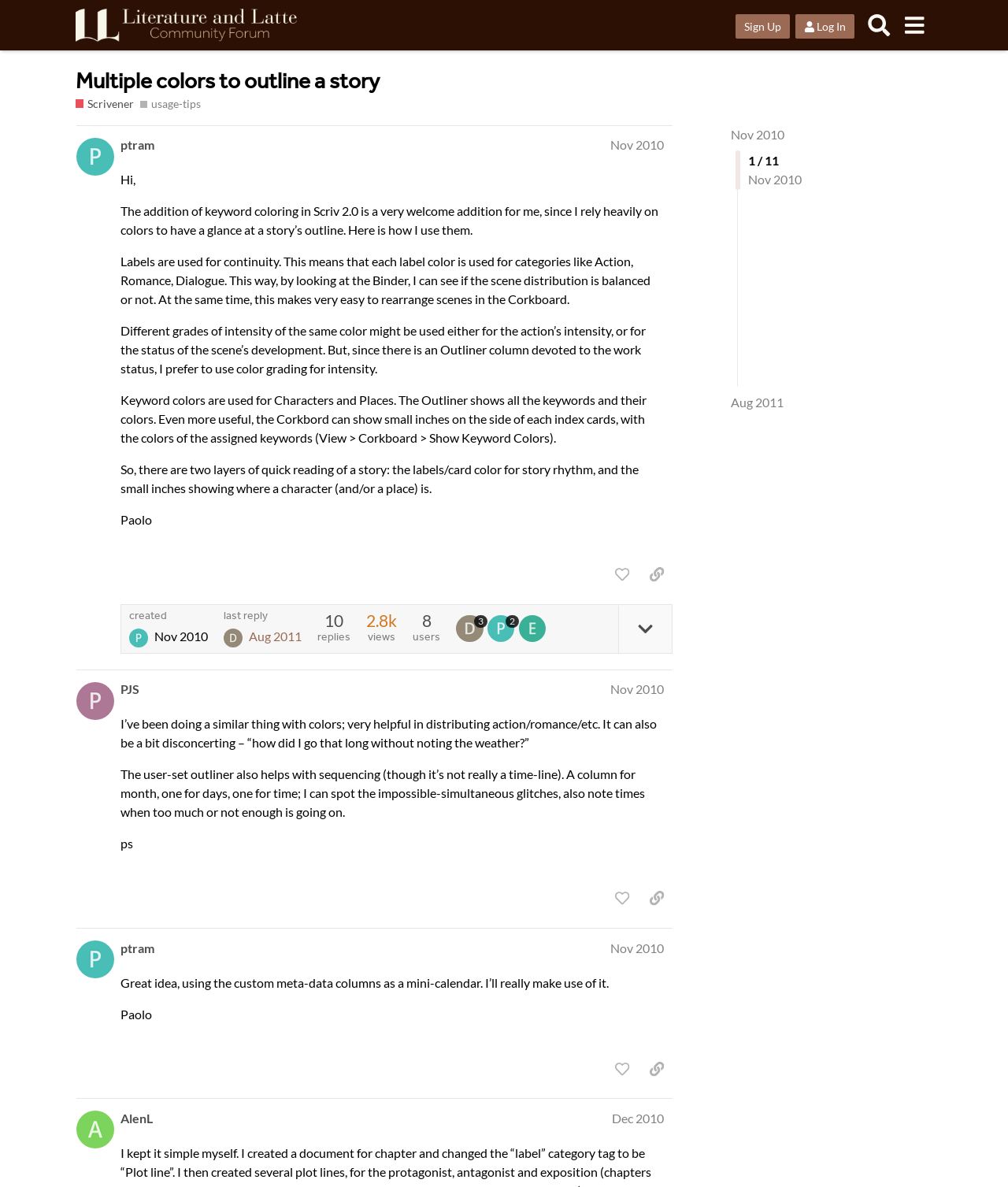Pinpoint the bounding box coordinates of the element to be clicked to execute the instruction: "like this post".

[0.602, 0.473, 0.632, 0.496]